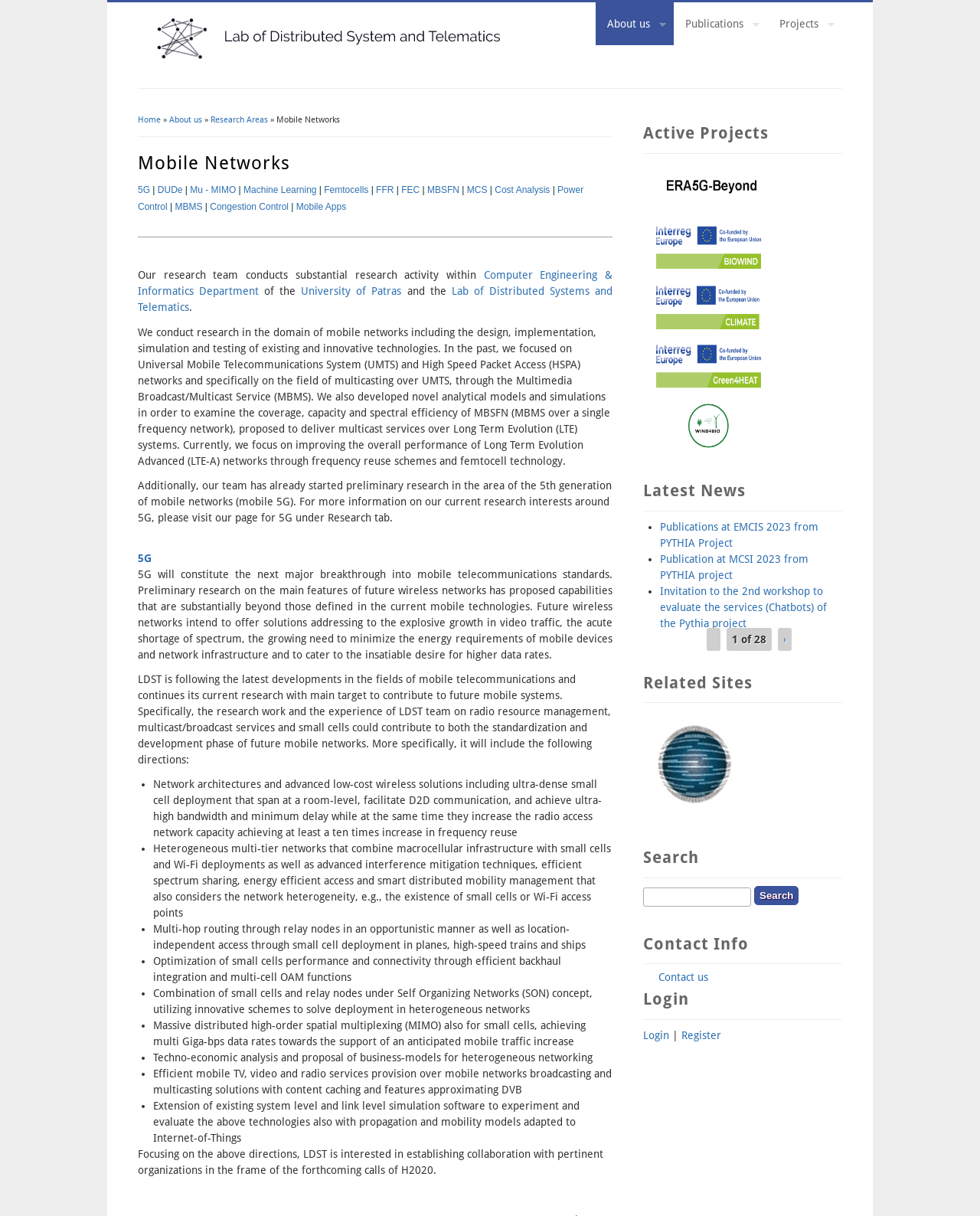Bounding box coordinates are specified in the format (top-left x, top-left y, bottom-right x, bottom-right y). All values are floating point numbers bounded between 0 and 1. Please provide the bounding box coordinate of the region this sentence describes: Mu - MIMO

[0.194, 0.152, 0.241, 0.161]